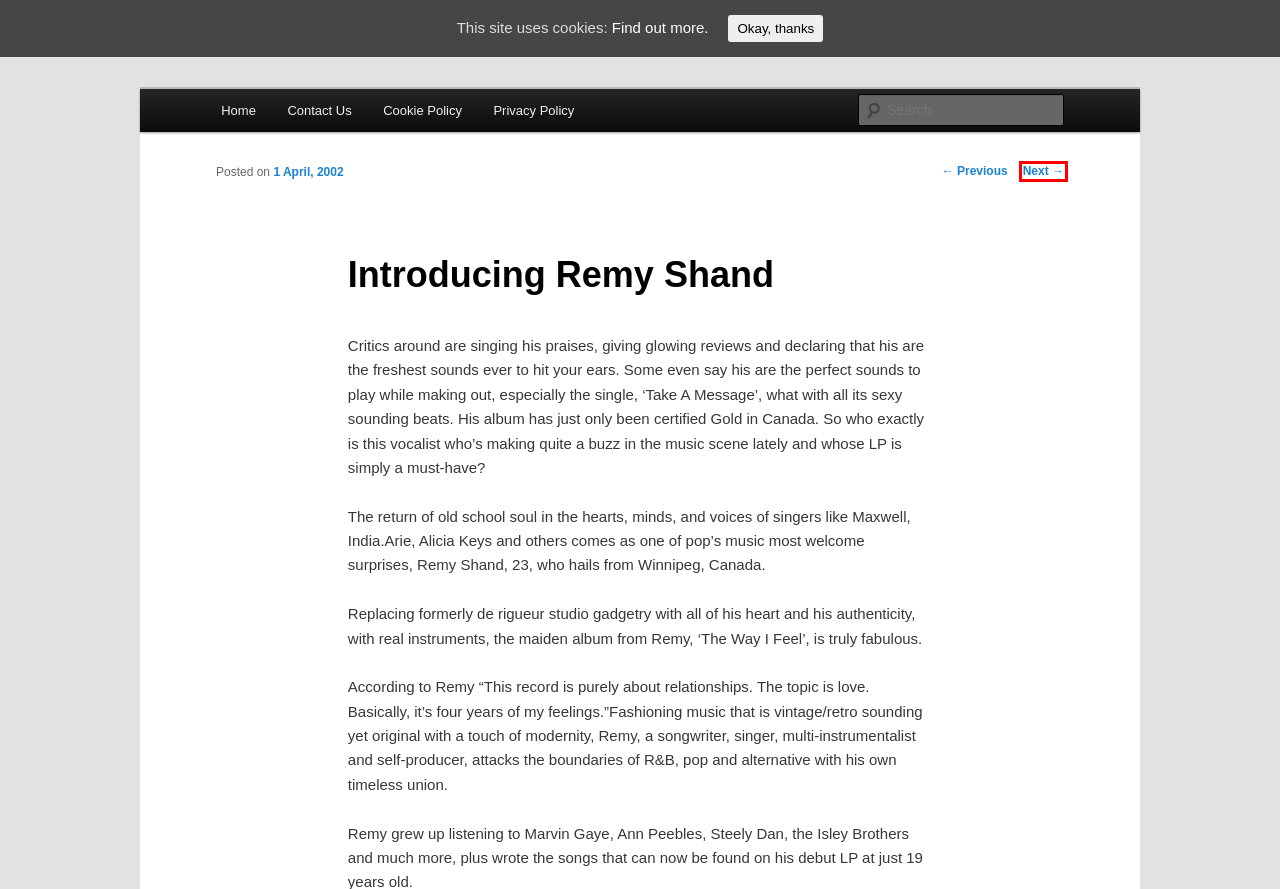Given a webpage screenshot with a red bounding box around a particular element, identify the best description of the new webpage that will appear after clicking on the element inside the red bounding box. Here are the candidates:
A. Joey Fatone's Big Fat Greek Wedding - Pop-Music.comPop-Music.com
B. Privacy Policy - Pop-Music.comPop-Music.com
C. Blog Tool, Publishing Platform, and CMS – WordPress.org
D. Liberty - Back With A New Name! - Pop-Music.comPop-Music.com
E. Contact Us - Pop-Music.comPop-Music.com
F. Remy Shand Archives - Pop-Music.comPop-Music.com
G. Cookie Policy - Pop-Music.comPop-Music.com
H. Pop-Music.com - Pop Music's Home PagePop-Music.com | Pop Music's Home Page

A